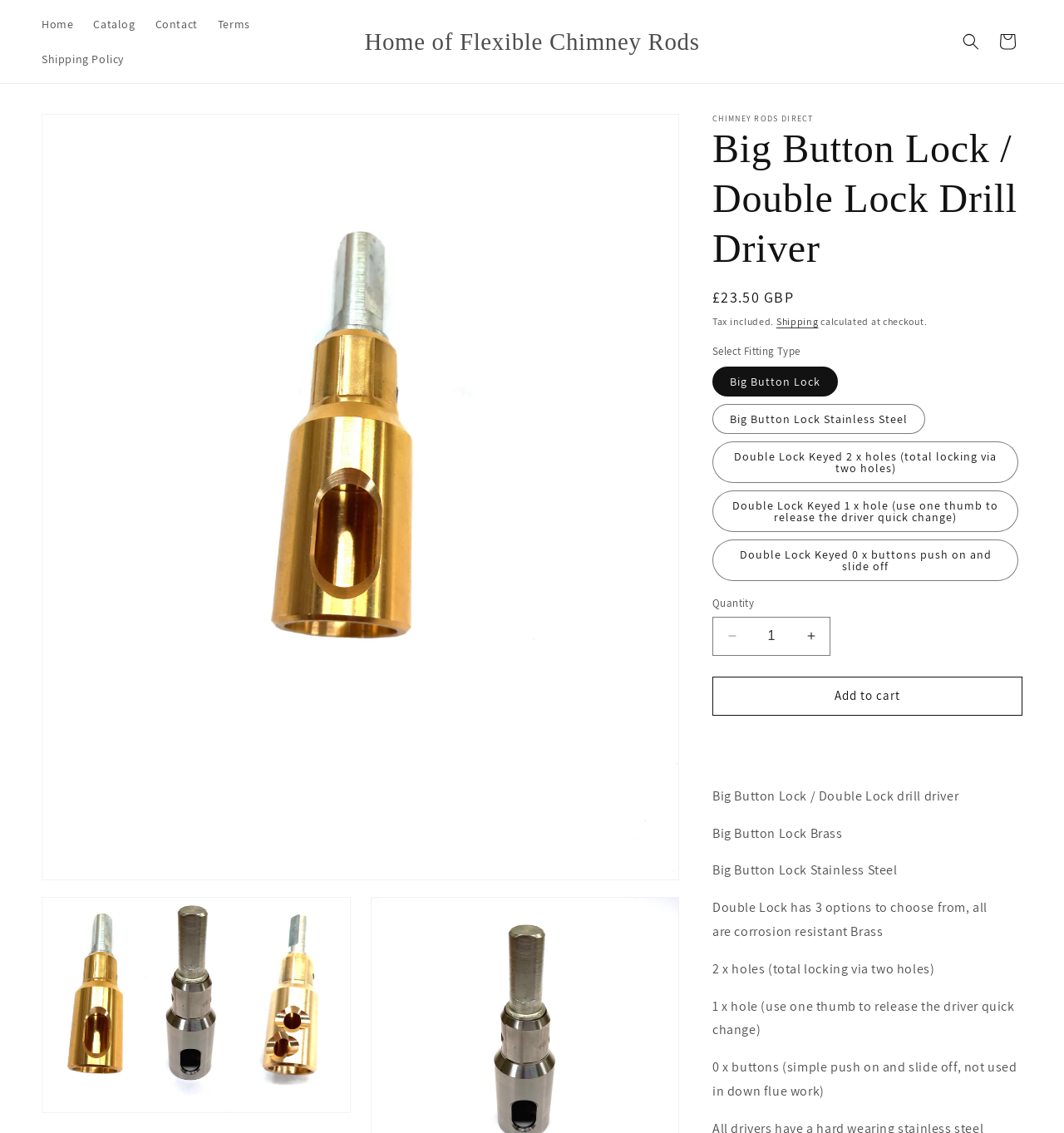Locate the bounding box of the user interface element based on this description: "Skip to product information".

[0.038, 0.1, 0.134, 0.135]